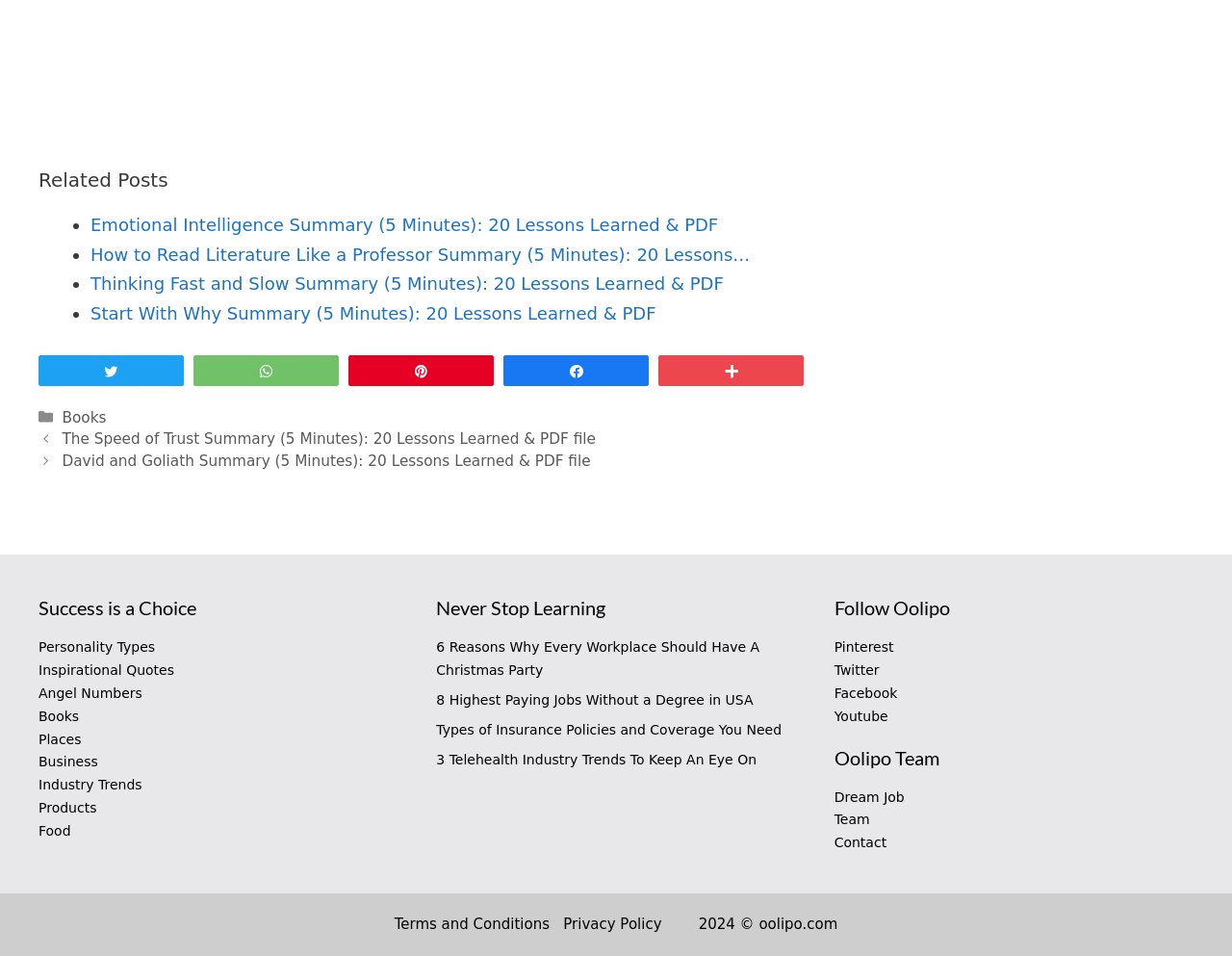Please identify the coordinates of the bounding box that should be clicked to fulfill this instruction: "Click on 'Emotional Intelligence Summary (5 Minutes): 20 Lessons Learned & PDF'".

[0.073, 0.225, 0.583, 0.246]